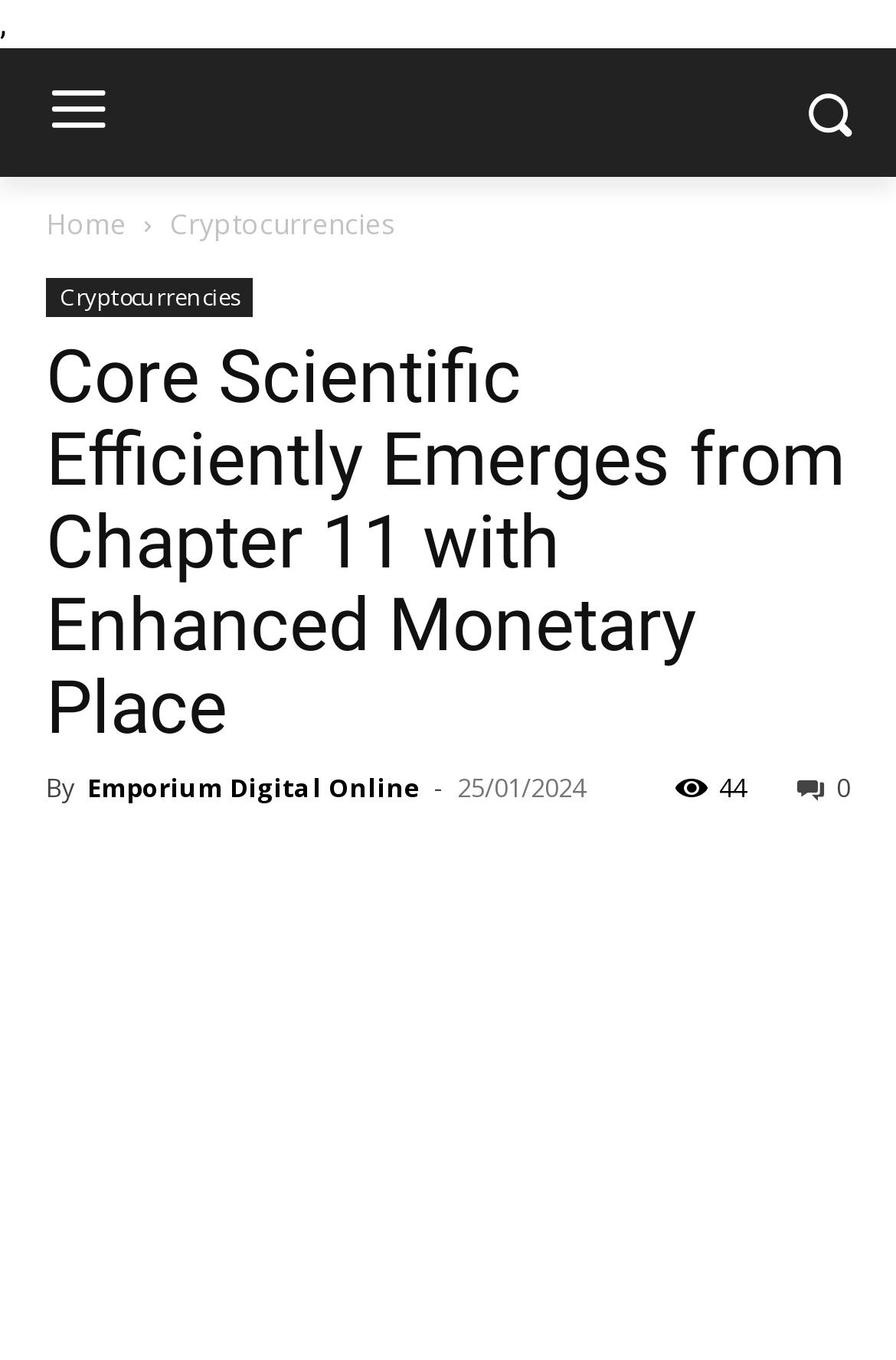How many social media links are there?
Answer the question based on the image using a single word or a brief phrase.

7